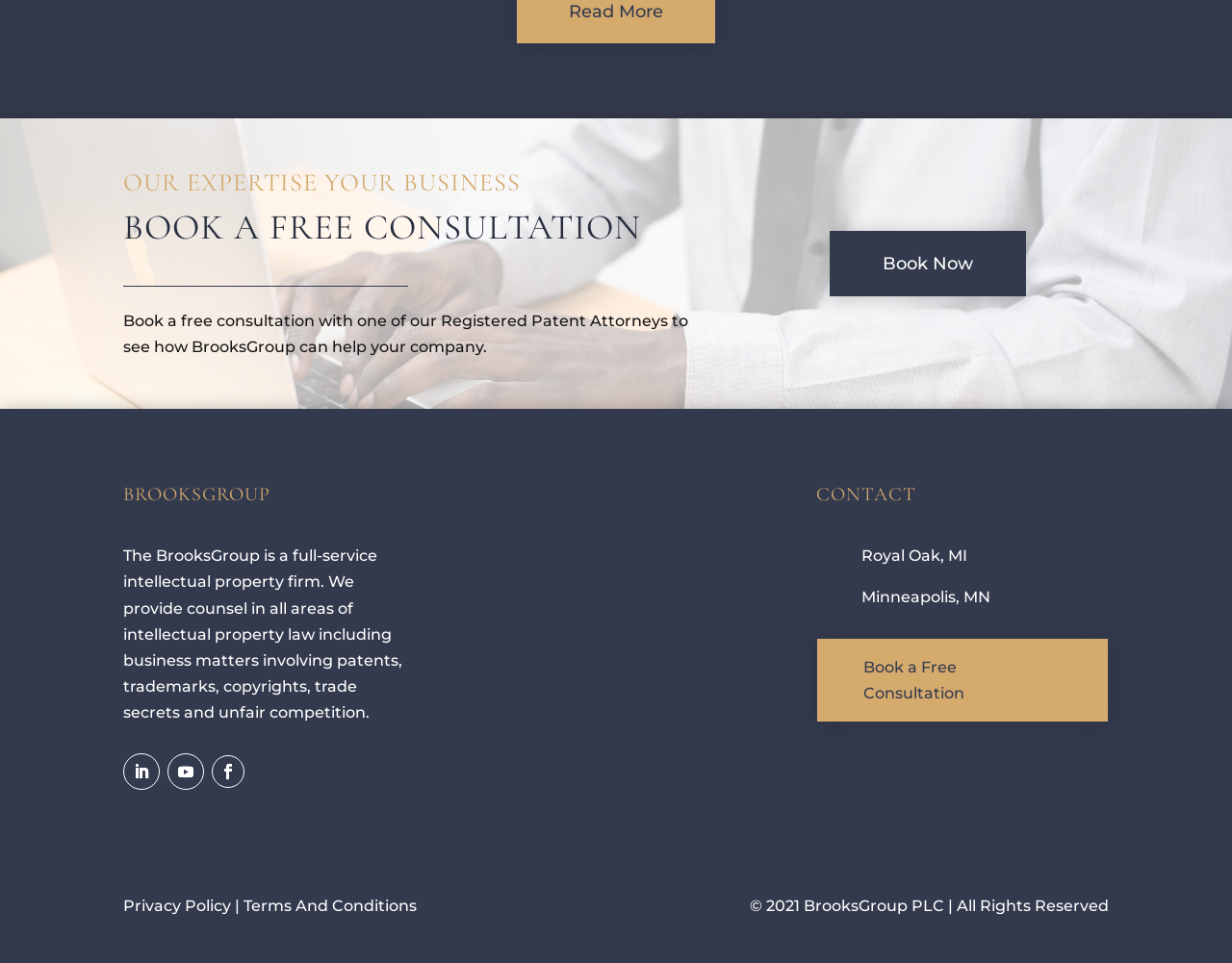Answer the following query with a single word or phrase:
What is the purpose of the 'Book Now' button?

To book a free consultation